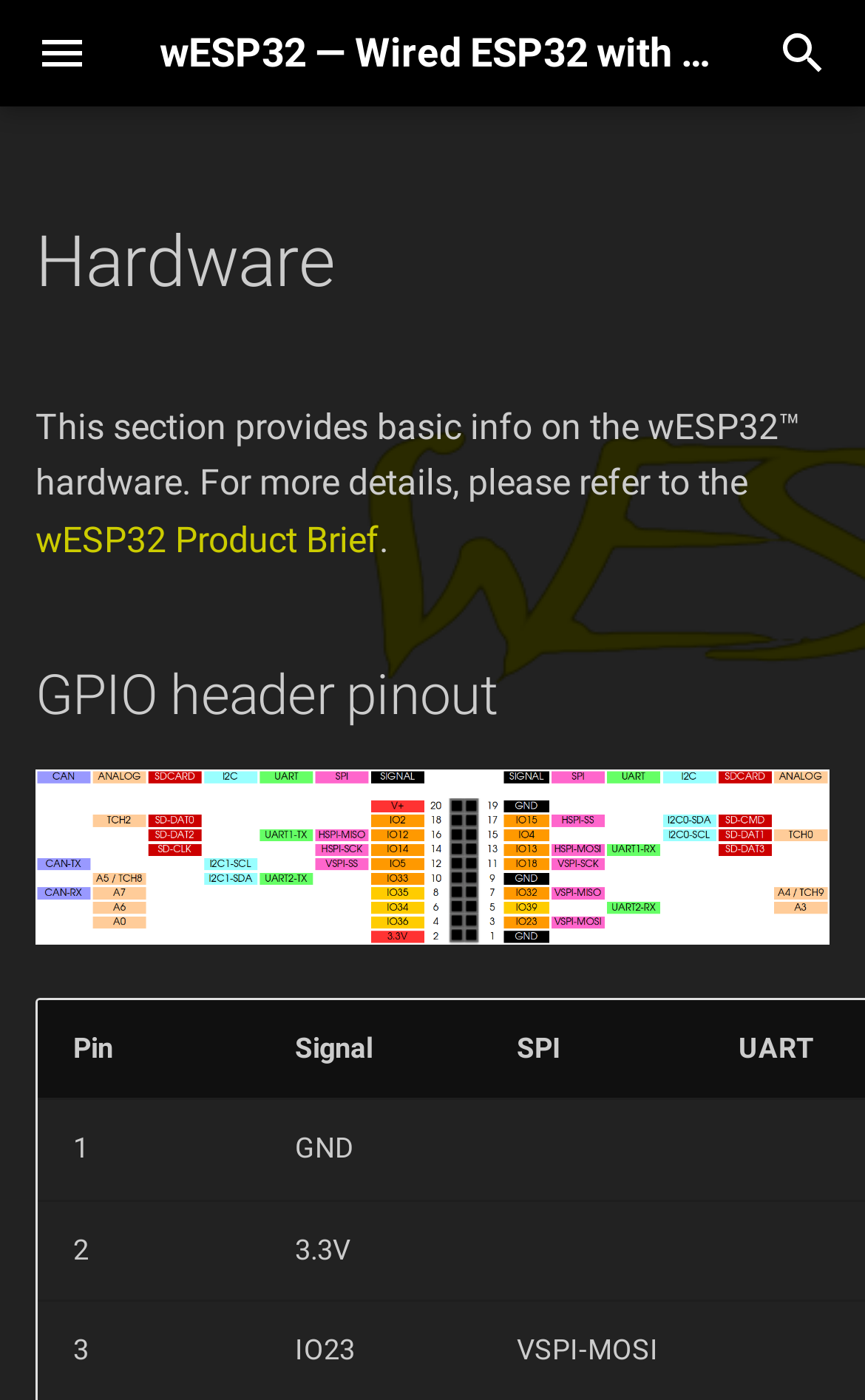Identify the bounding box for the UI element specified in this description: "¶". The coordinates must be four float numbers between 0 and 1, formatted as [left, top, right, bottom].

[0.414, 0.155, 0.452, 0.221]